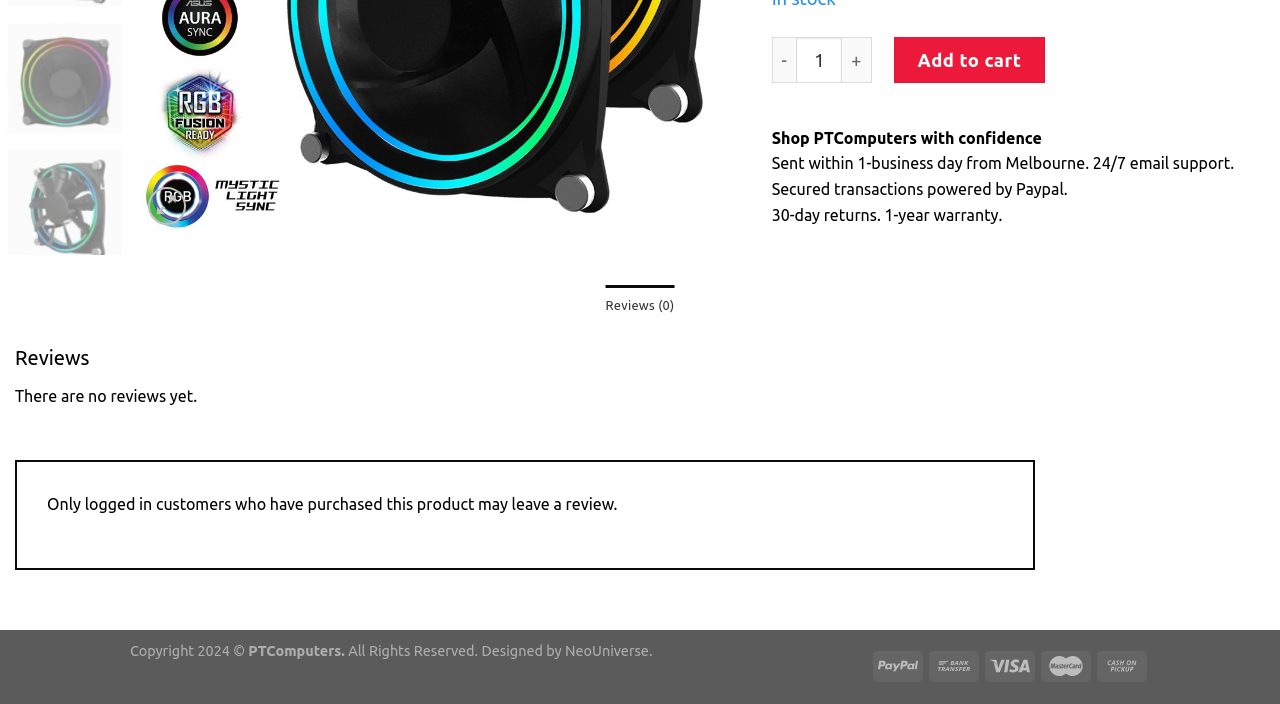Find the bounding box of the web element that fits this description: "title="Zoom"".

[0.115, 0.265, 0.146, 0.32]